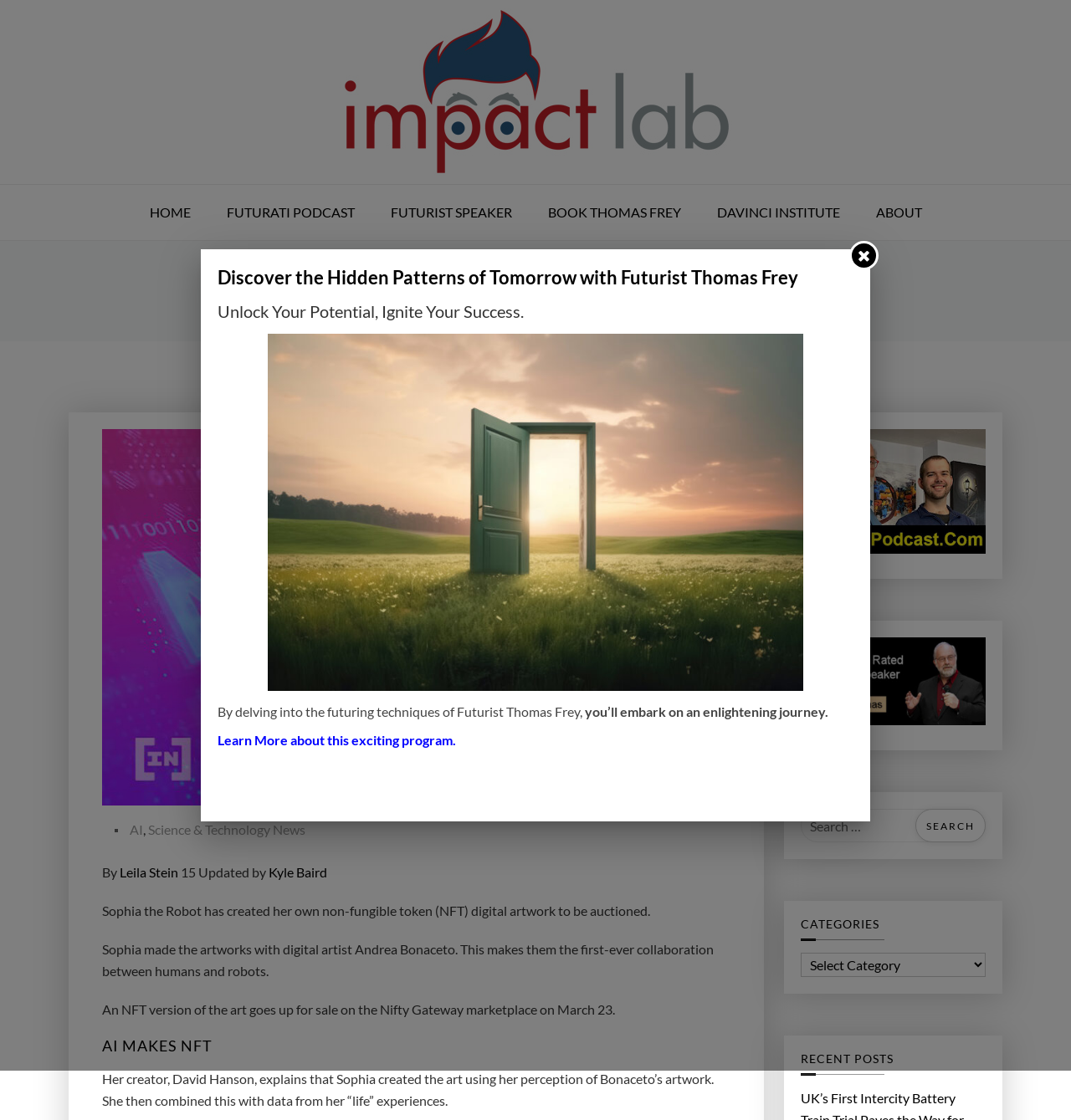Where will the NFT artwork be sold? Using the information from the screenshot, answer with a single word or phrase.

Nifty Gateway